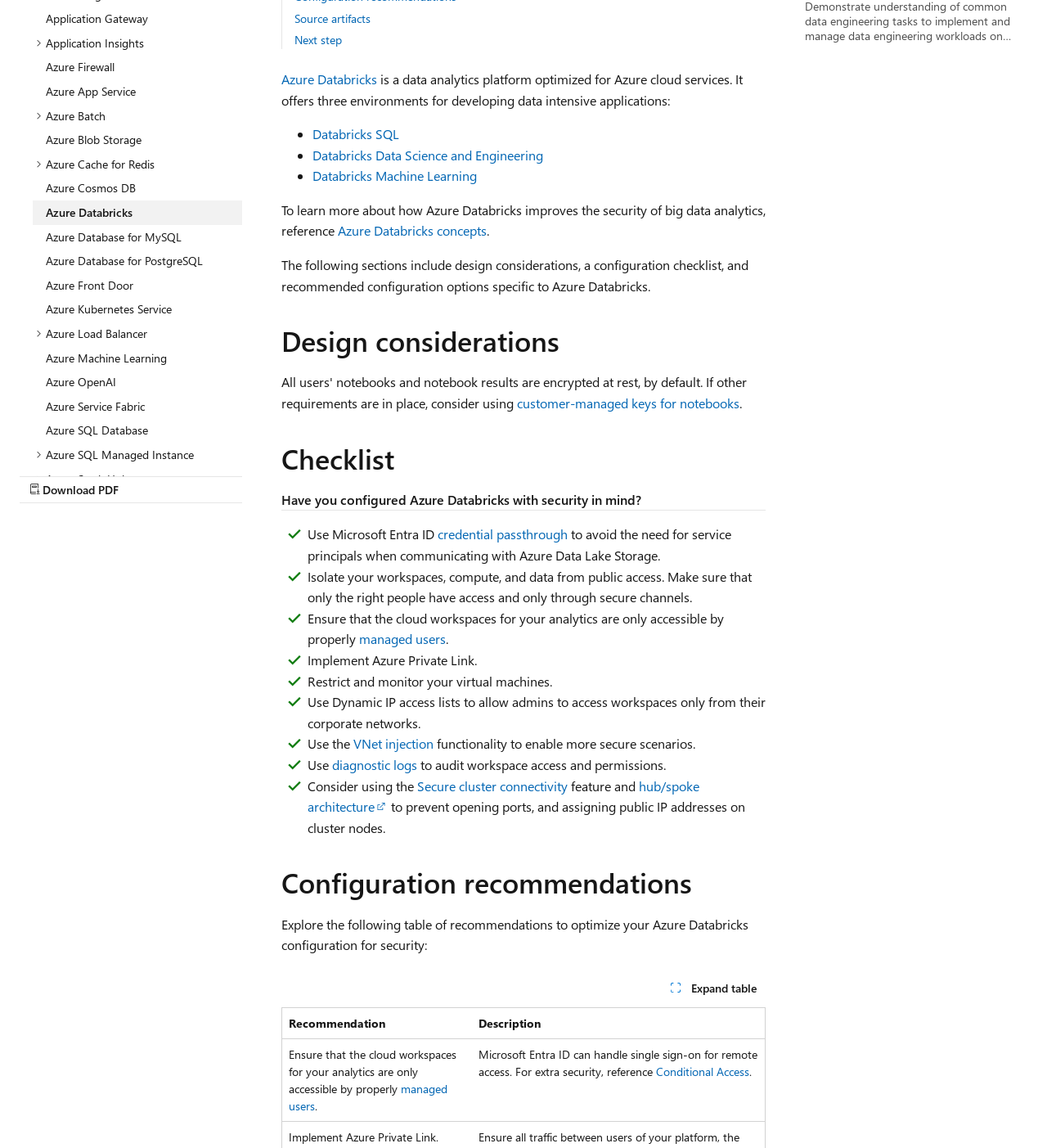Identify the bounding box coordinates for the UI element mentioned here: "Disks". Provide the coordinates as four float values between 0 and 1, i.e., [left, top, right, bottom].

[0.031, 0.449, 0.231, 0.47]